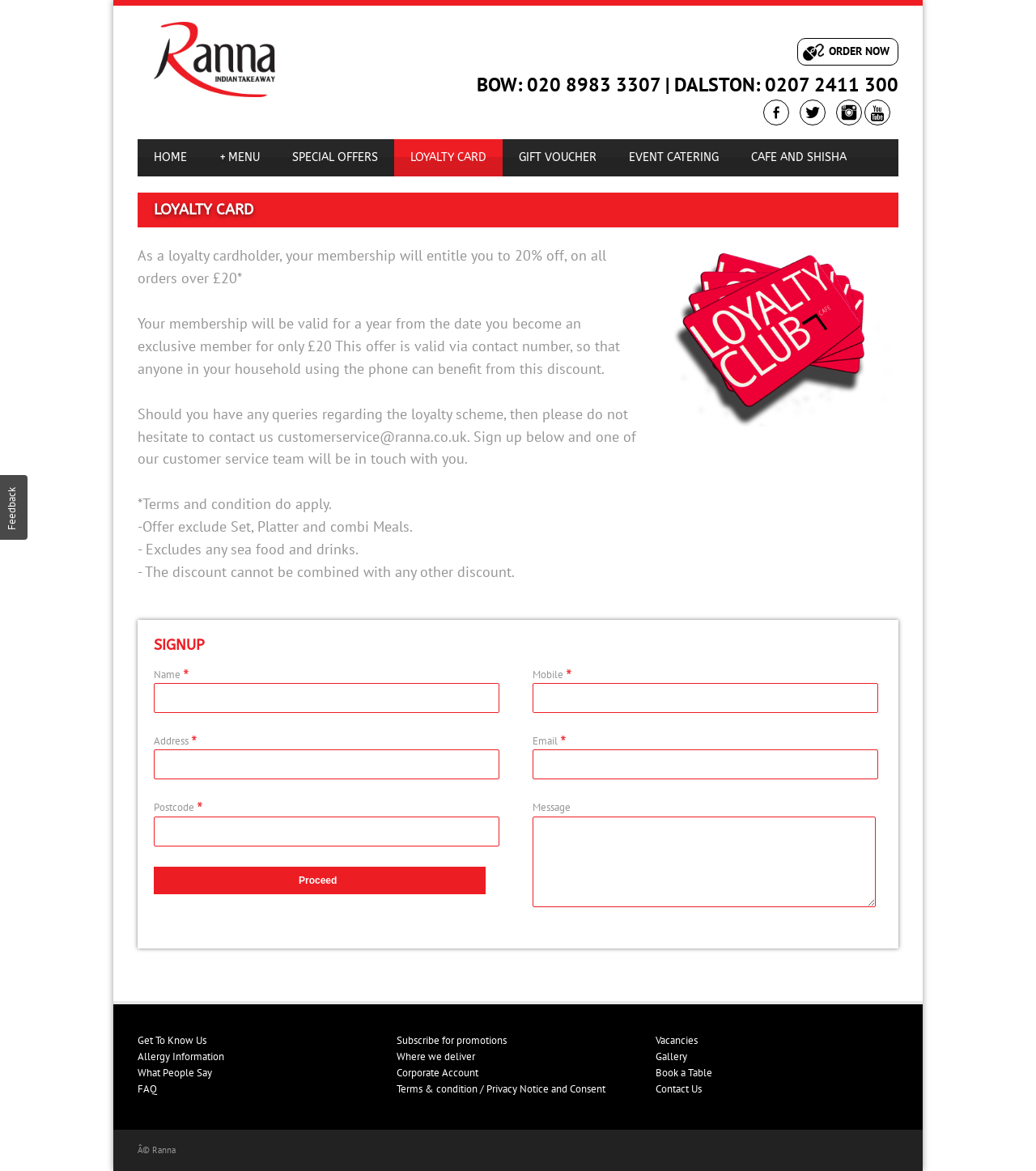How can users contact Ranna for queries about the loyalty scheme?
Using the information presented in the image, please offer a detailed response to the question.

The webpage provides an email address, customerservice@ranna.co.uk, for users to contact Ranna if they have any queries regarding the loyalty scheme.